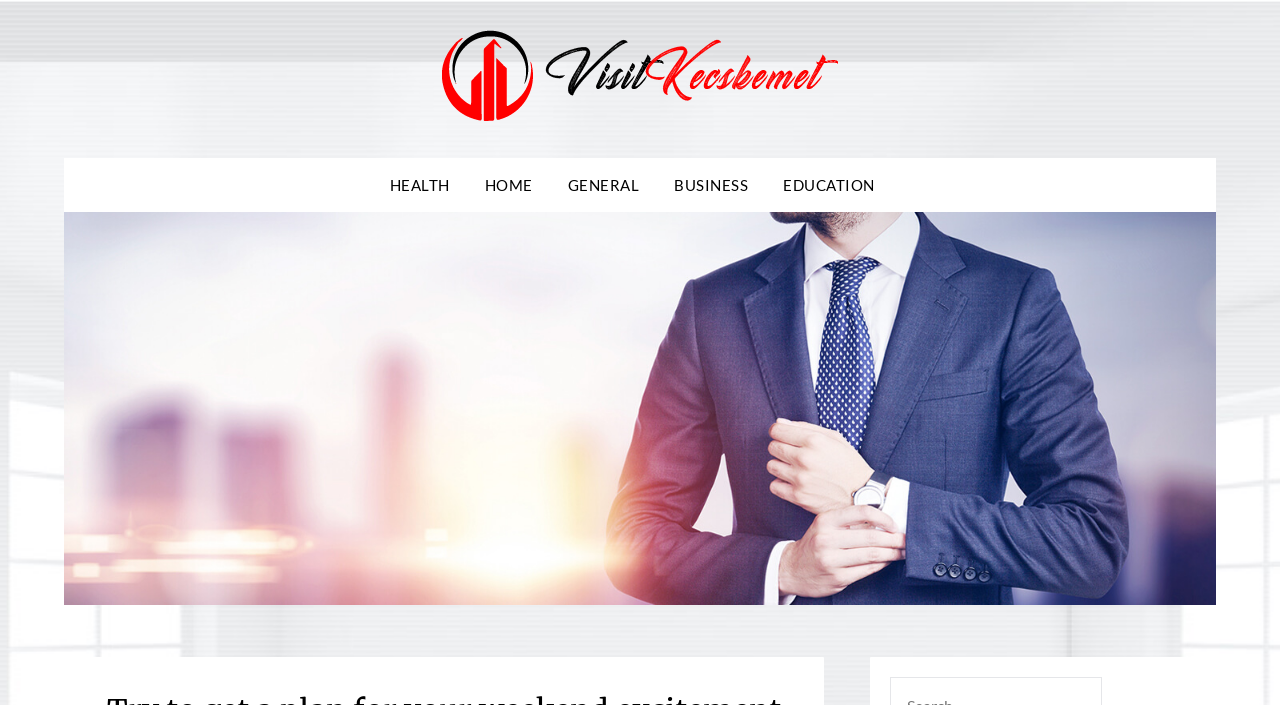Mark the bounding box of the element that matches the following description: "Business".

[0.514, 0.224, 0.597, 0.301]